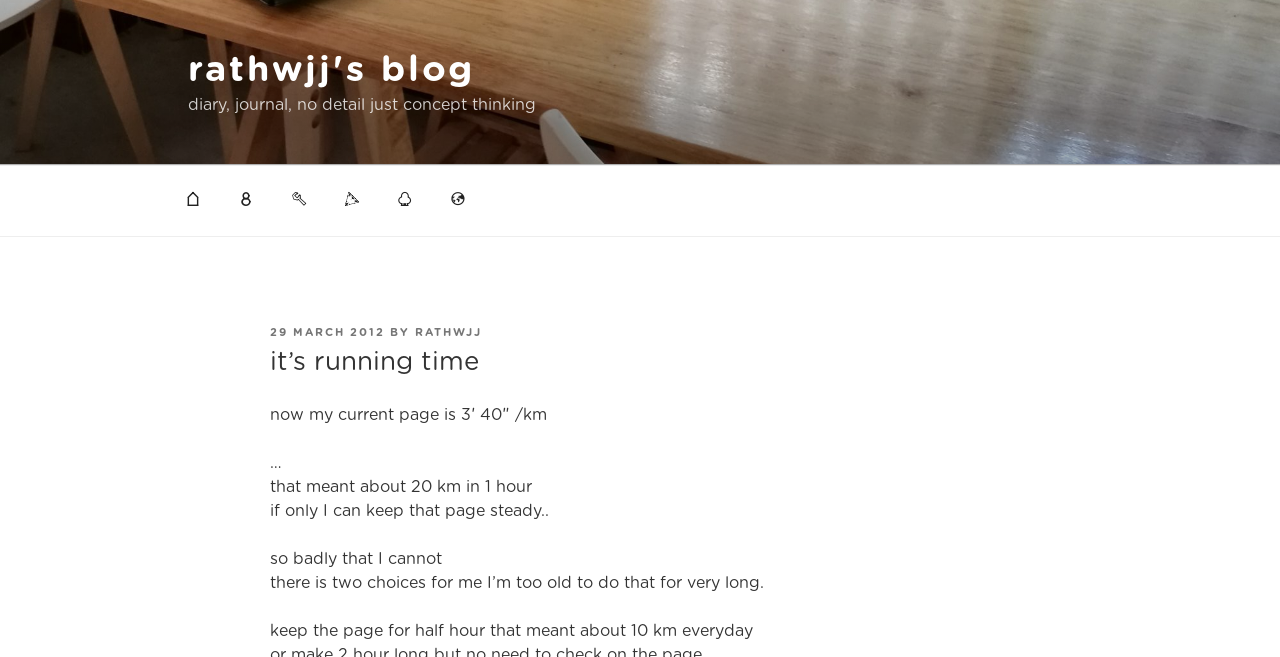Refer to the element description rathwjj and identify the corresponding bounding box in the screenshot. Format the coordinates as (top-left x, top-left y, bottom-right x, bottom-right y) with values in the range of 0 to 1.

[0.324, 0.498, 0.377, 0.514]